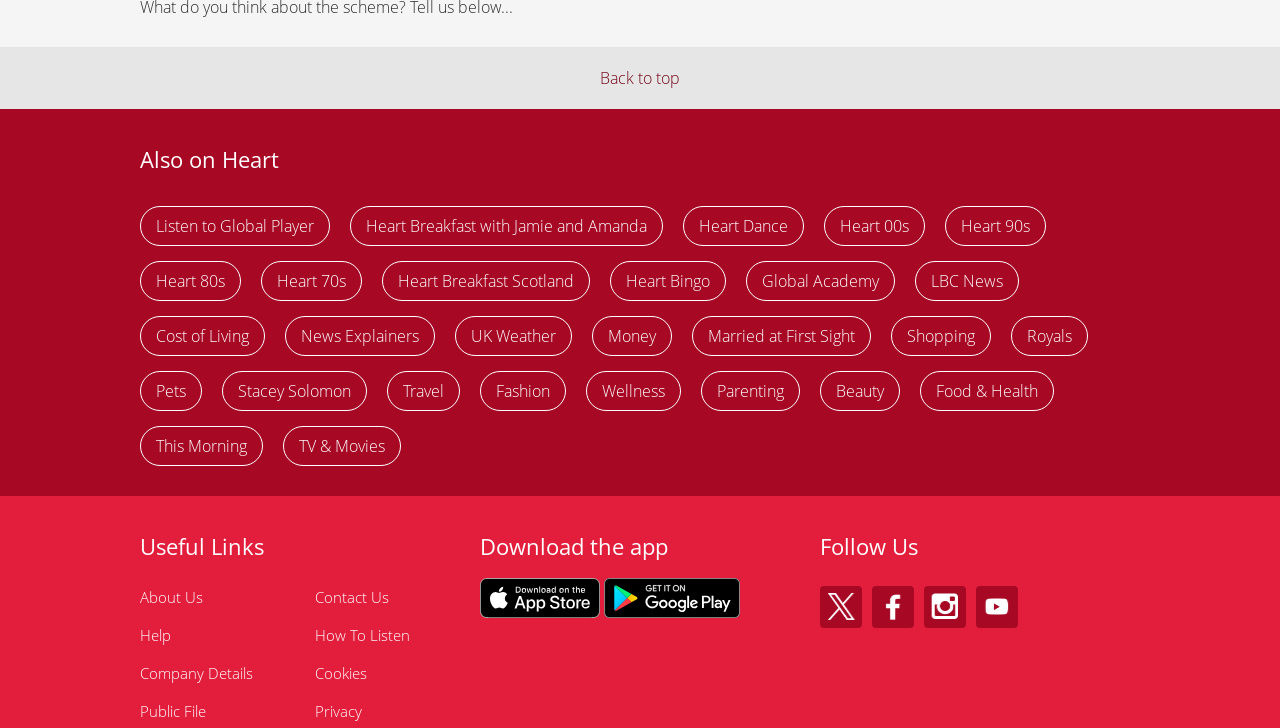Analyze the image and provide a detailed answer to the question: What is the name of the radio station?

Based on the webpage, I can see multiple links and headings related to 'Heart', such as 'Heart Breakfast with Jamie and Amanda', 'Heart Dance', 'Heart 00s', etc. This suggests that the webpage is about a radio station called 'Heart'.